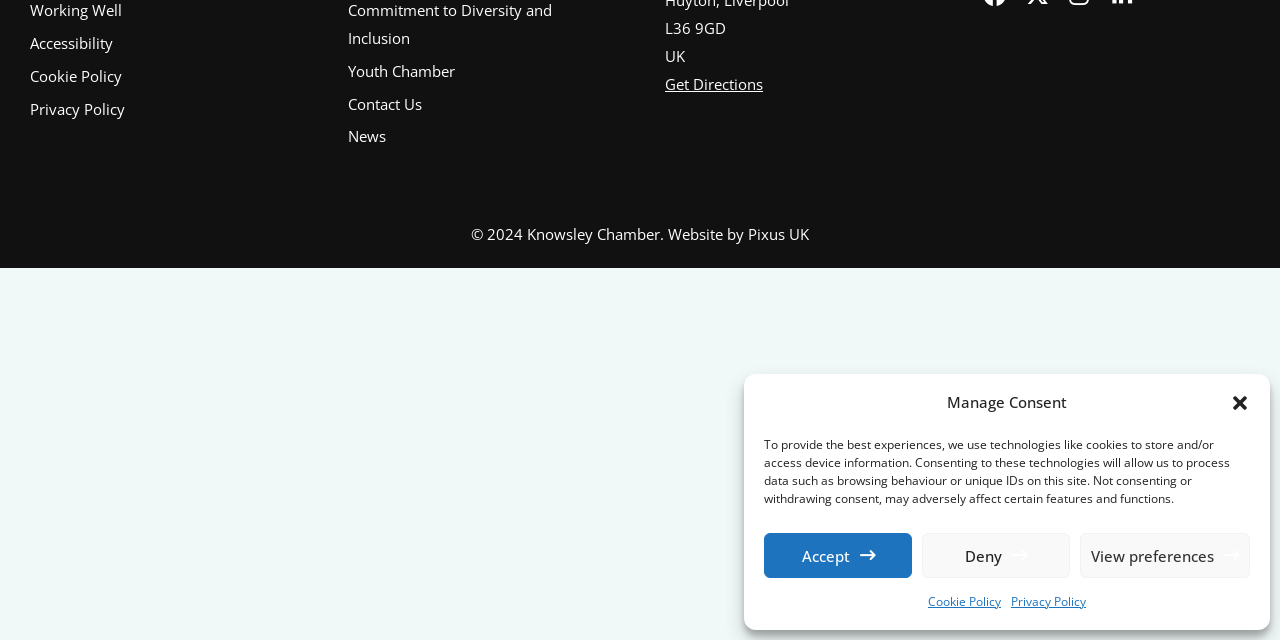Please determine the bounding box of the UI element that matches this description: Become a member. The coordinates should be given as (top-left x, top-left y, bottom-right x, bottom-right y), with all values between 0 and 1.

[0.041, 0.519, 0.247, 0.62]